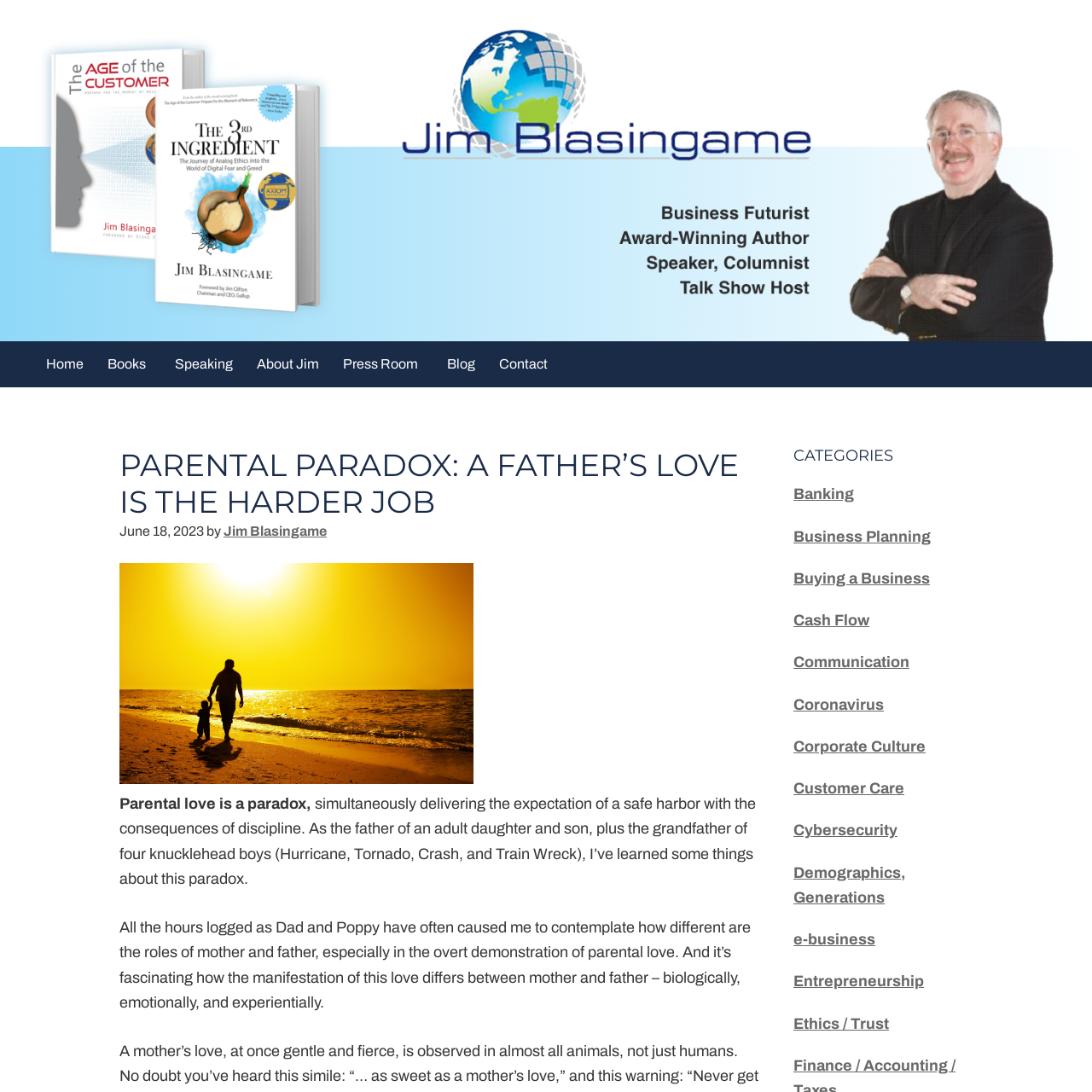Find the bounding box coordinates of the element to click in order to complete the given instruction: "Read the article by Jim Blasingame."

[0.205, 0.48, 0.299, 0.493]